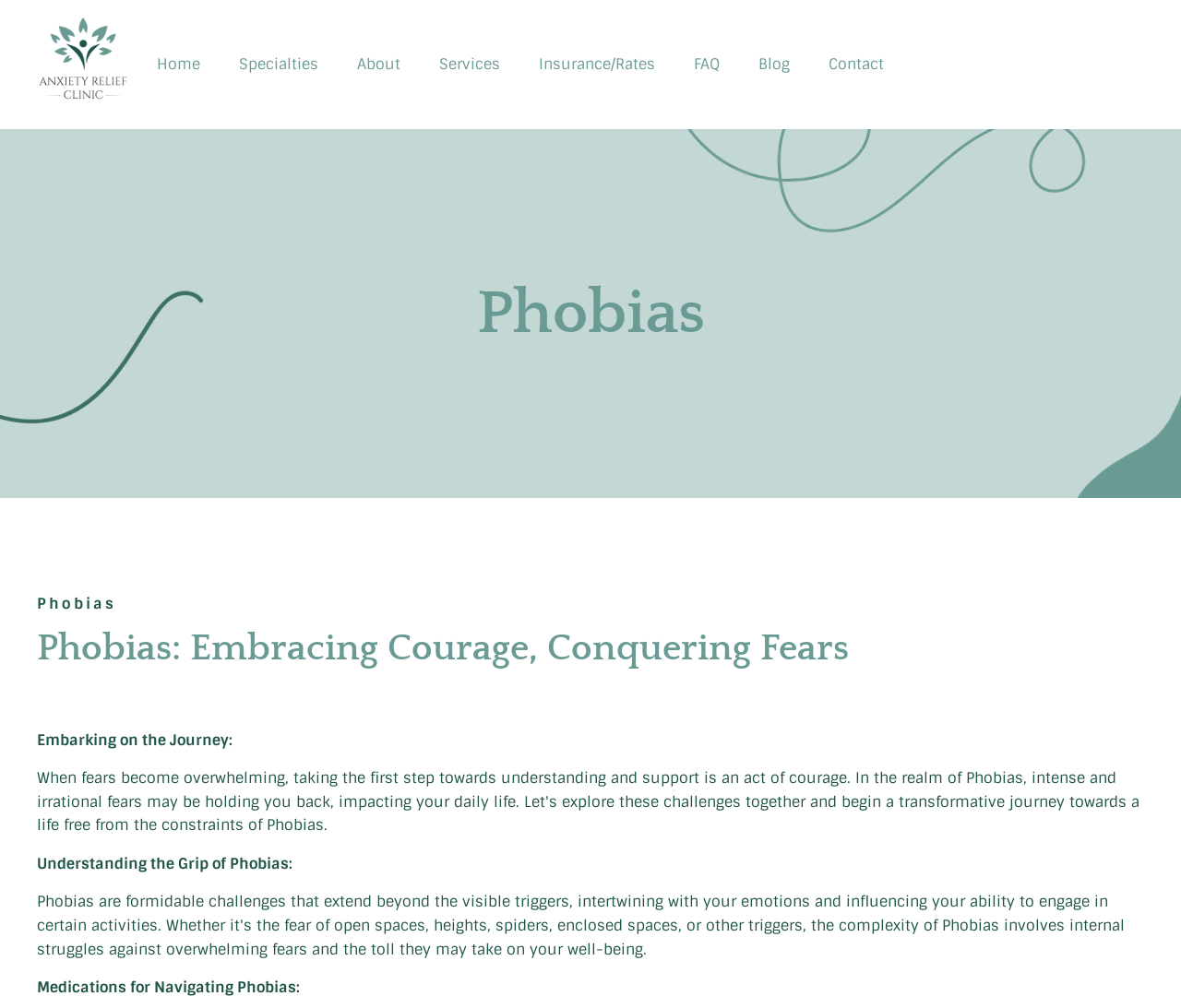Specify the bounding box coordinates of the area to click in order to execute this command: 'Click the Blog link'. The coordinates should consist of four float numbers ranging from 0 to 1, and should be formatted as [left, top, right, bottom].

[0.626, 0.055, 0.685, 0.074]